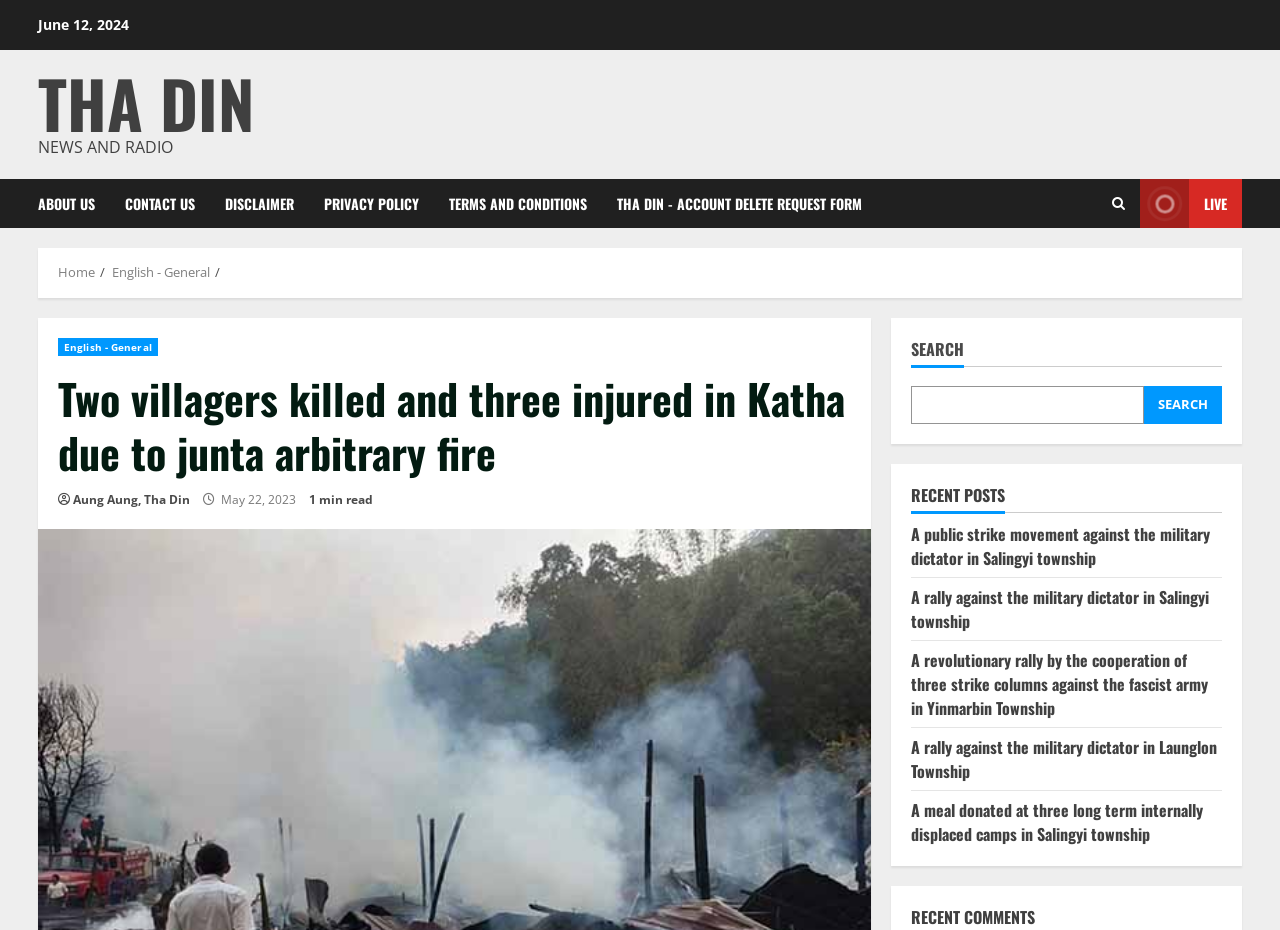Based on the element description Contact Us, identify the bounding box coordinates for the UI element. The coordinates should be in the format (top-left x, top-left y, bottom-right x, bottom-right y) and within the 0 to 1 range.

[0.086, 0.192, 0.164, 0.245]